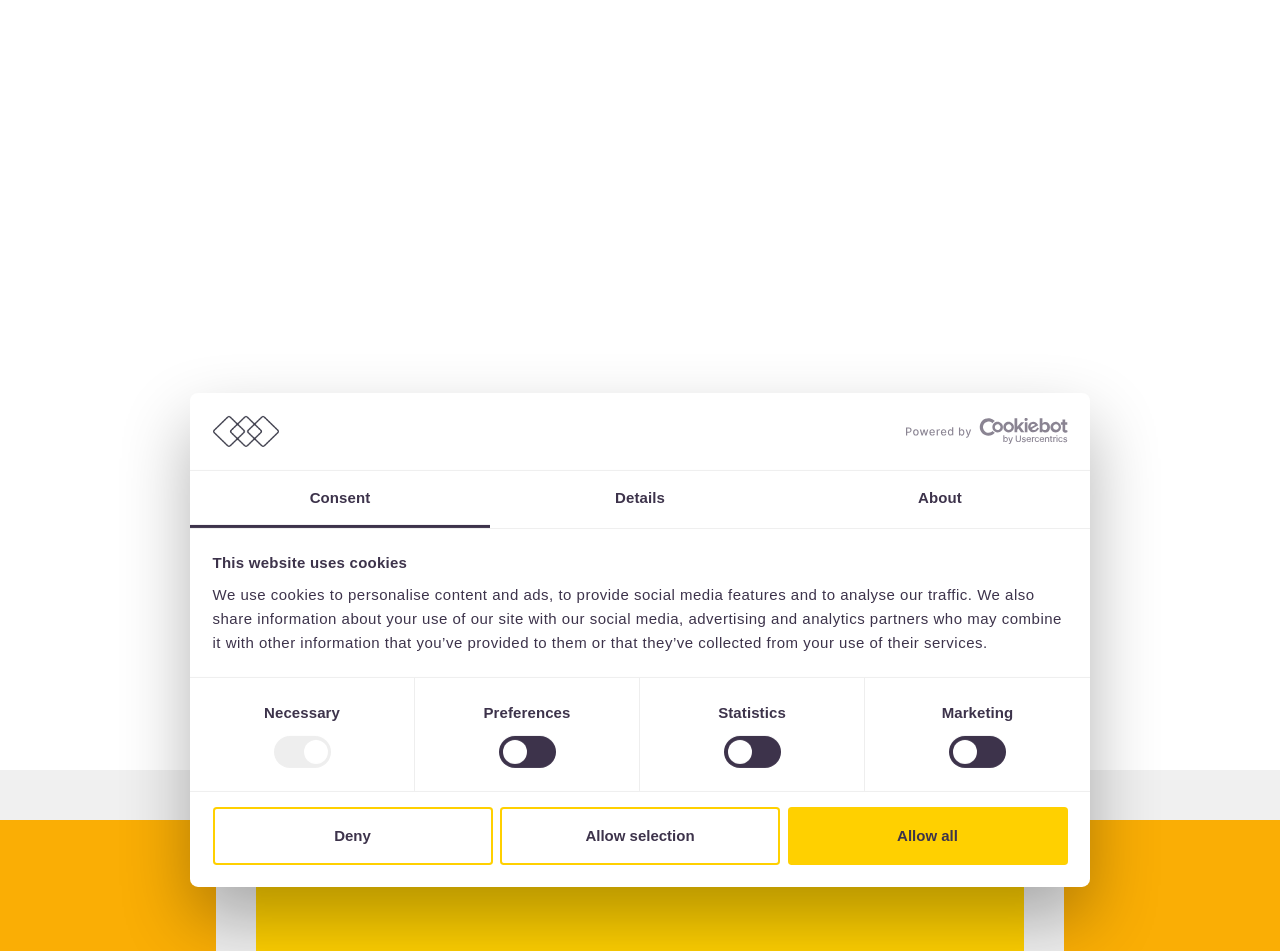Please provide a one-word or short phrase answer to the question:
What is the color of the logo in the top-left corner?

white